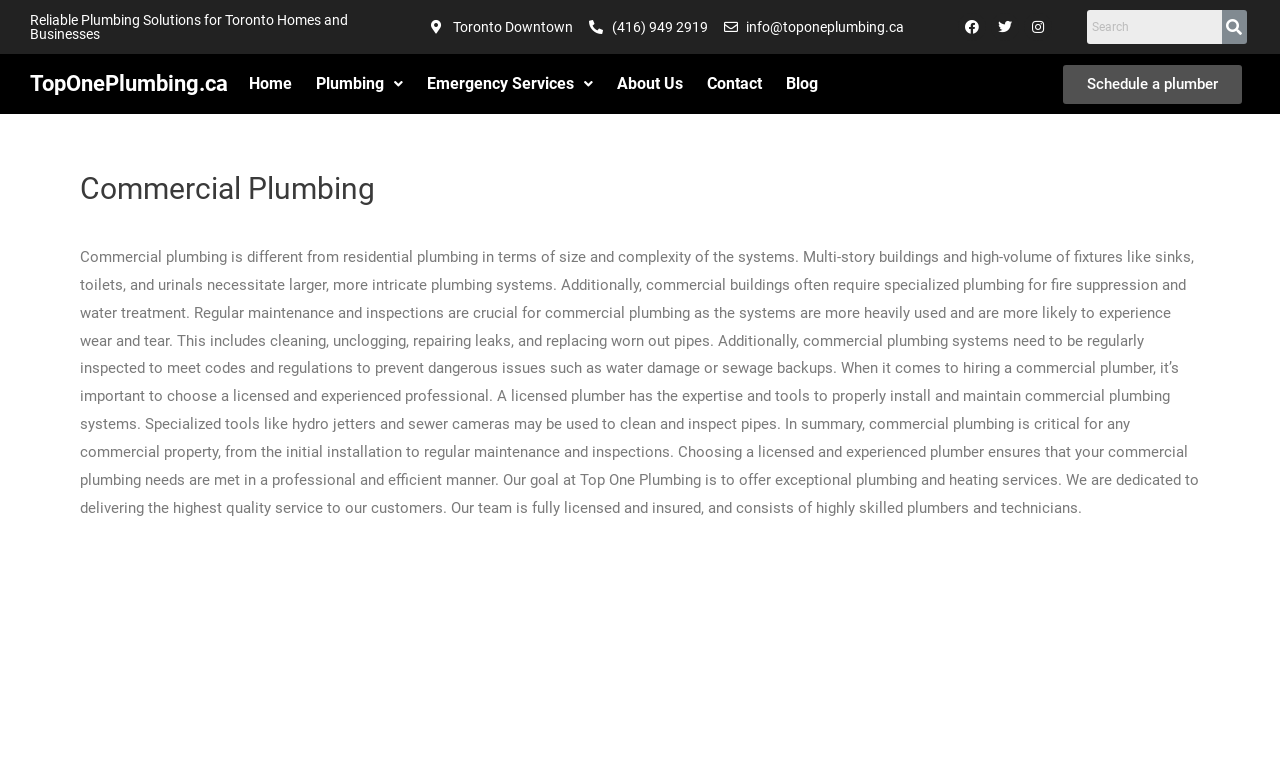Pinpoint the bounding box coordinates of the area that should be clicked to complete the following instruction: "Visit Facebook page". The coordinates must be given as four float numbers between 0 and 1, i.e., [left, top, right, bottom].

[0.748, 0.017, 0.77, 0.053]